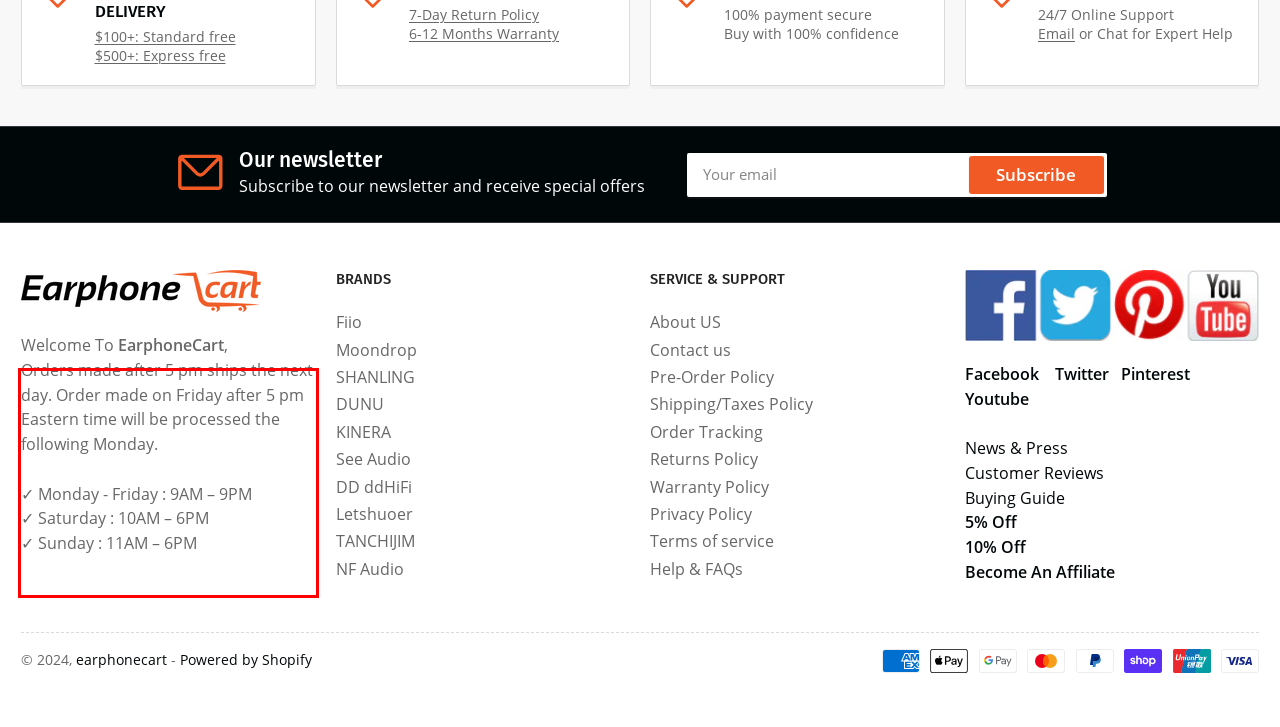You are given a screenshot showing a webpage with a red bounding box. Perform OCR to capture the text within the red bounding box.

Welcome To EarphoneCart, Orders made after 5 pm ships the next day. Order made on Friday after 5 pm Eastern time will be processed the following Monday. ✓ Monday - Friday : 9AM – 9PM ✓ Saturday : 10AM – 6PM ✓ Sunday : 11AM – 6PM